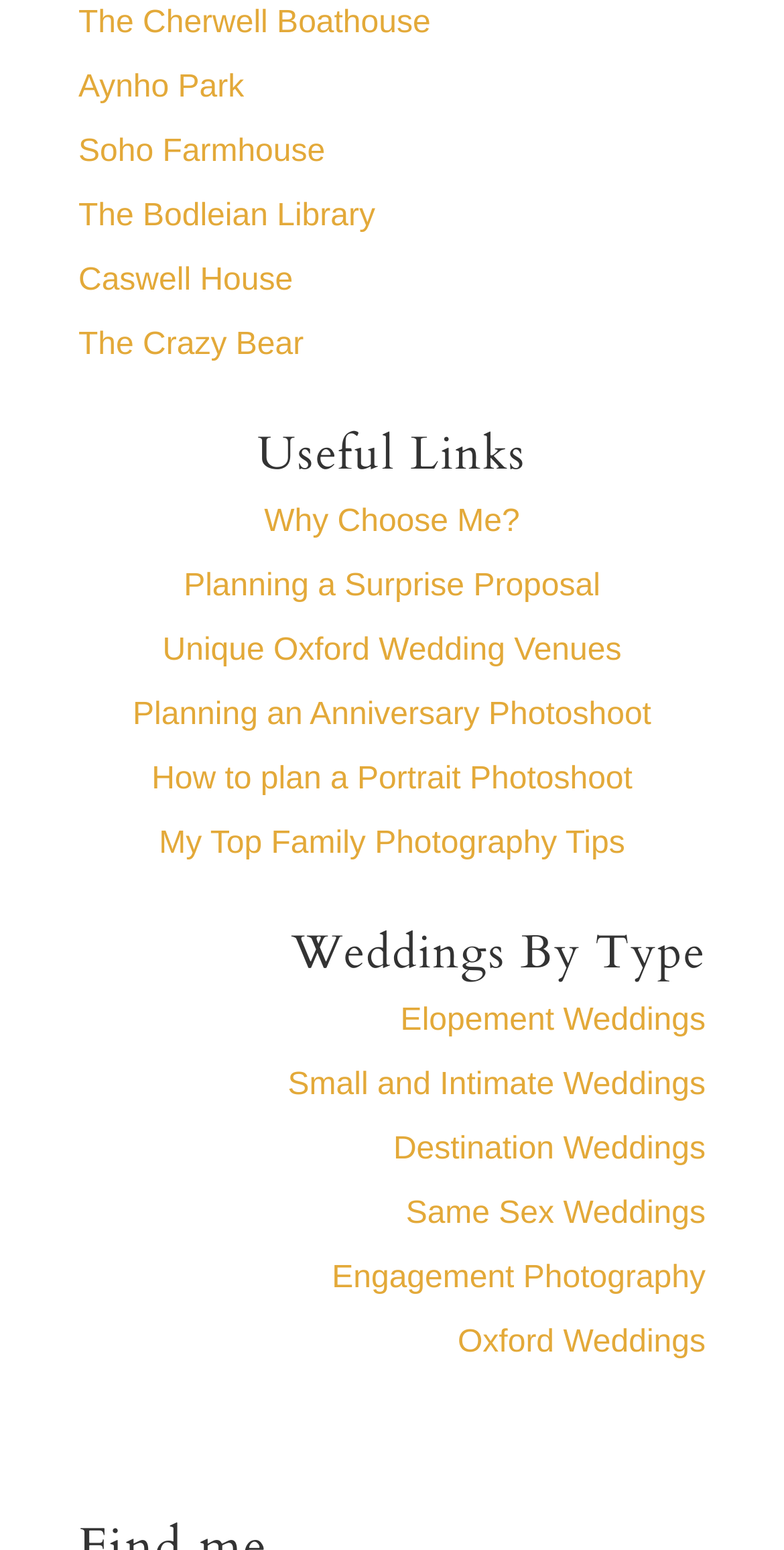What is the last link listed on the webpage?
Please provide a full and detailed response to the question.

The last link listed on the webpage is 'Oxford Weddings', which is located at the bottom of the page and is part of the 'Weddings By Type' section.